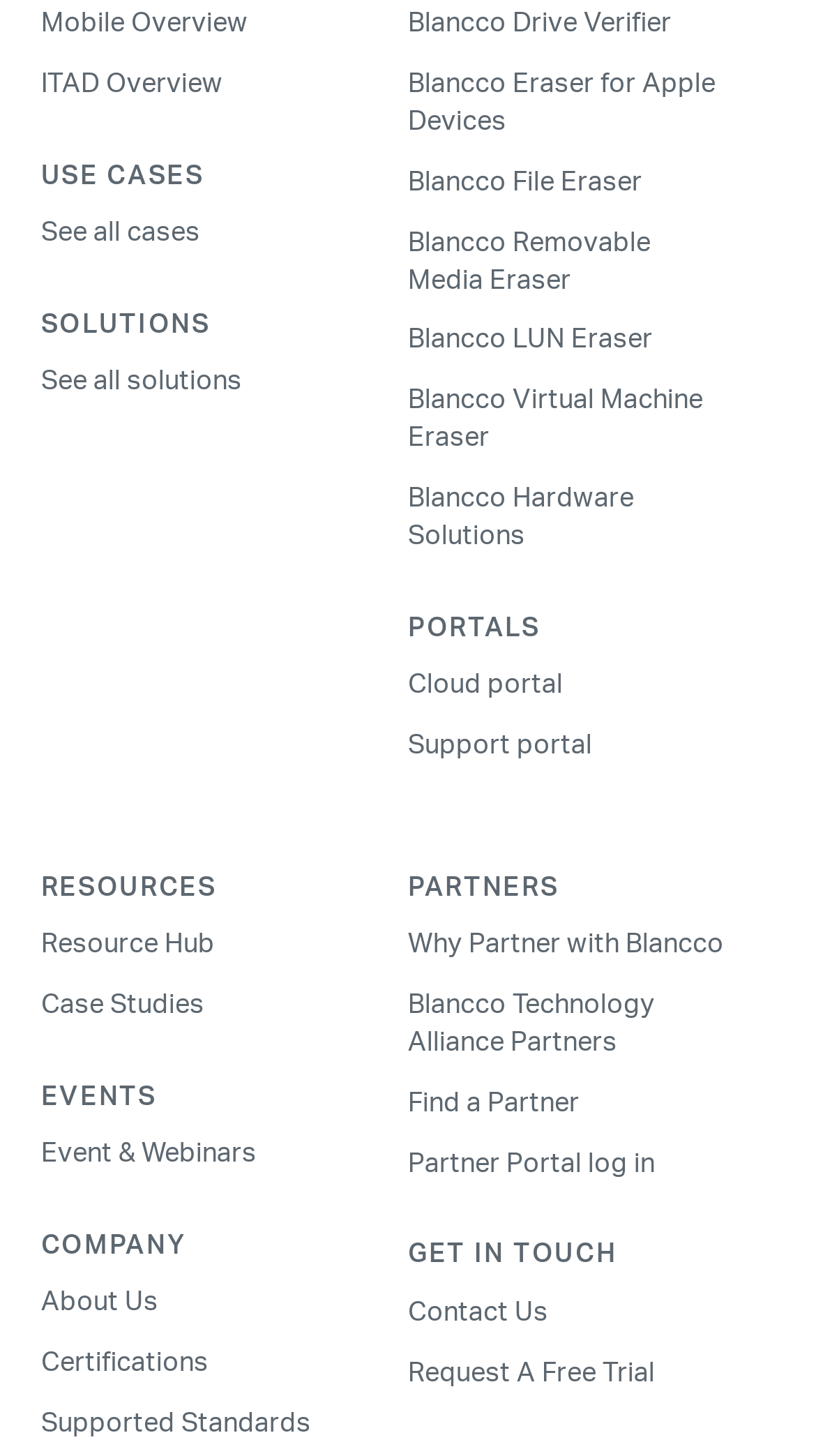What is the purpose of the 'Resource Hub' link?
Please provide a detailed answer to the question.

The 'Resource Hub' link is located under the 'RESOURCES' category, which implies that it provides access to various resources, such as documents, tutorials, or other helpful materials.